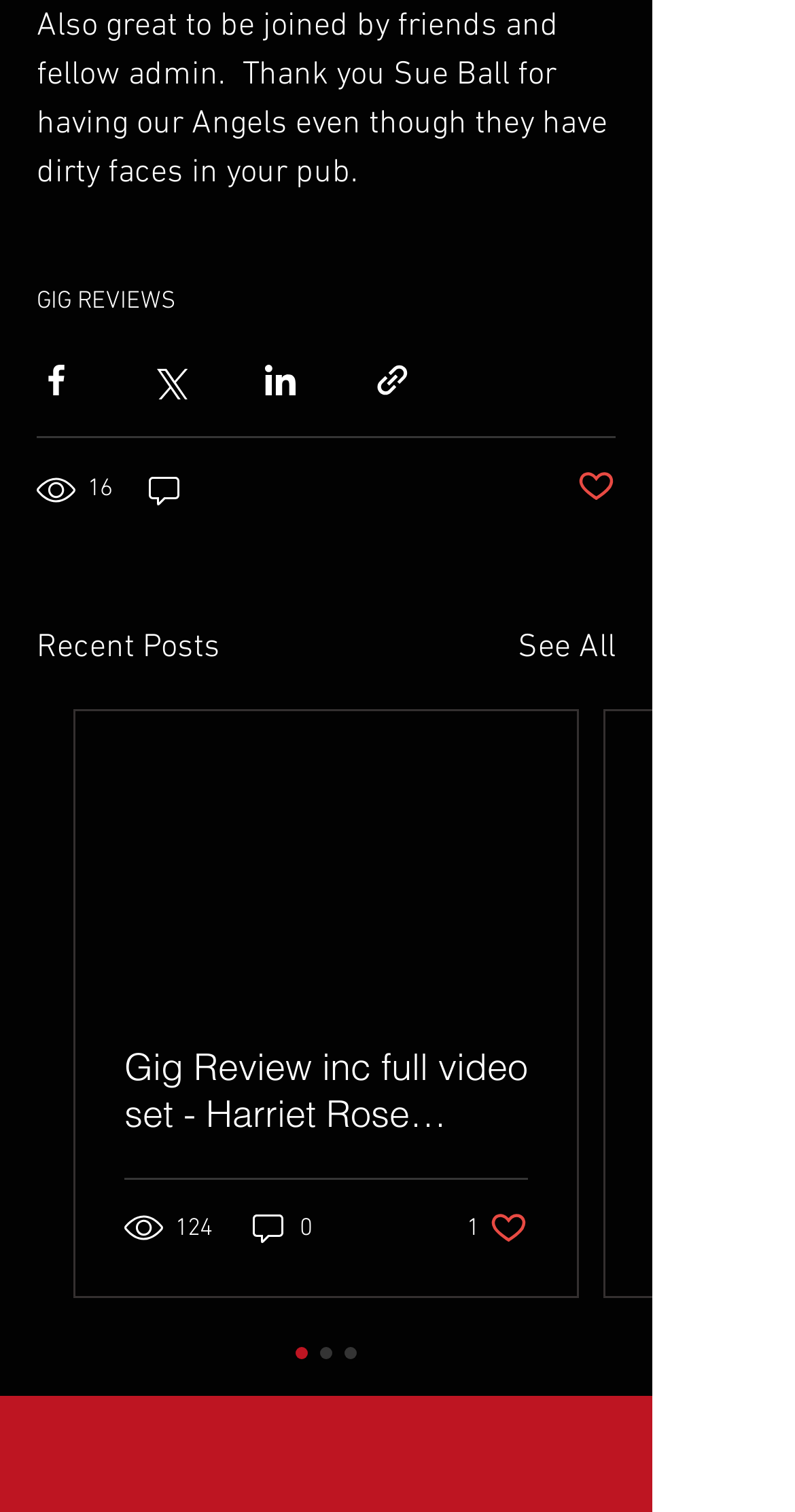What is the title of the first post?
Refer to the screenshot and deliver a thorough answer to the question presented.

I looked at the hidden article section and found the first link with text 'Gig Review inc full video set - Harriet Rose Headline show', which is likely the title of the first post.